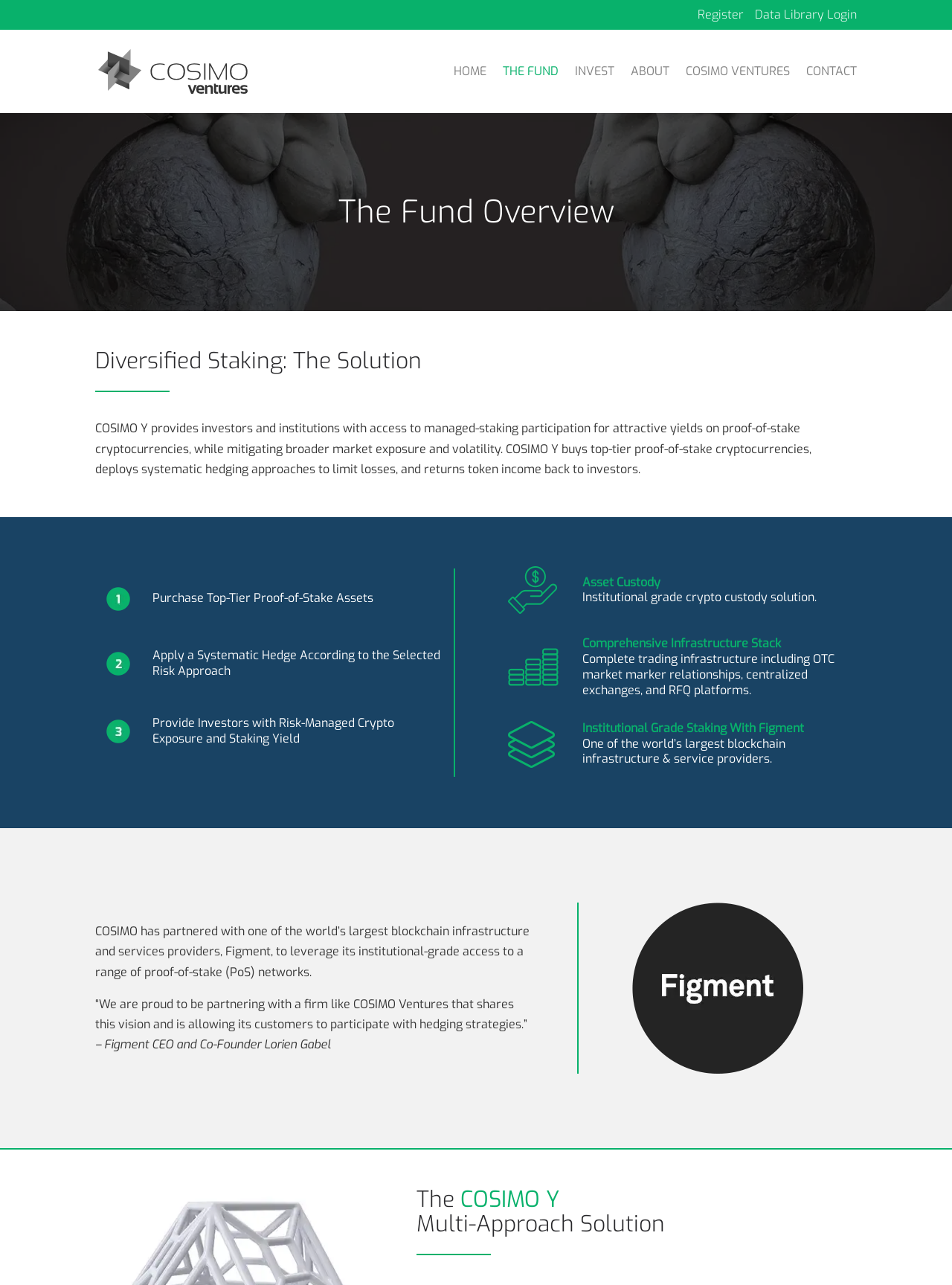Using the element description: "Data Library Login", determine the bounding box coordinates for the specified UI element. The coordinates should be four float numbers between 0 and 1, [left, top, right, bottom].

[0.793, 0.007, 0.9, 0.023]